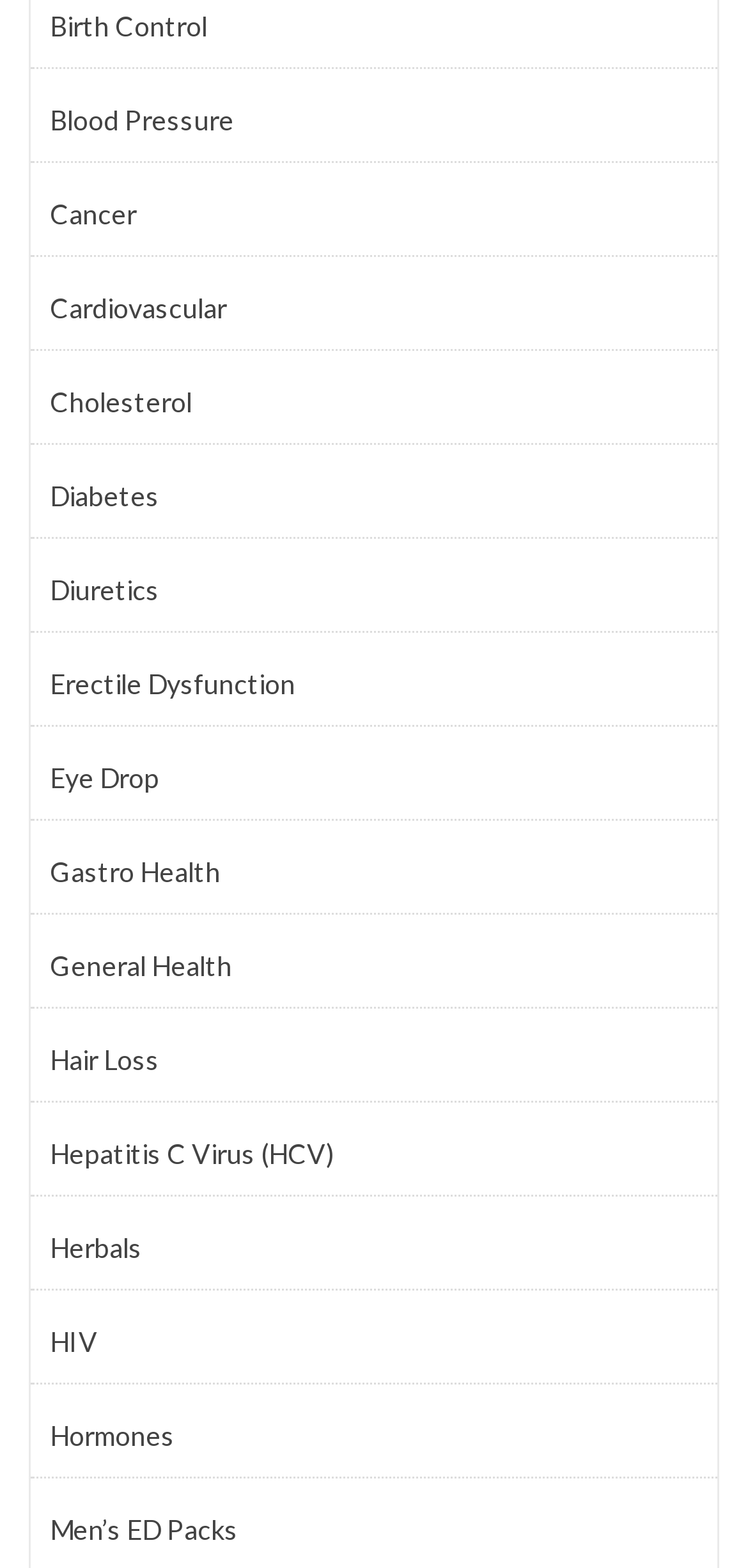Determine the bounding box coordinates for the area that needs to be clicked to fulfill this task: "Visit the Facebook page". The coordinates must be given as four float numbers between 0 and 1, i.e., [left, top, right, bottom].

None